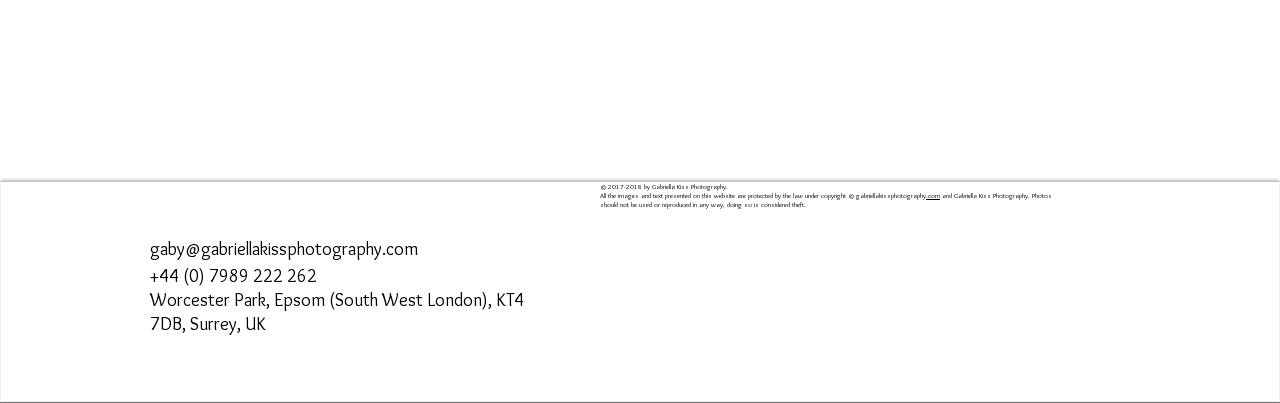Answer the question with a brief word or phrase:
Where is the photographer based?

South West London